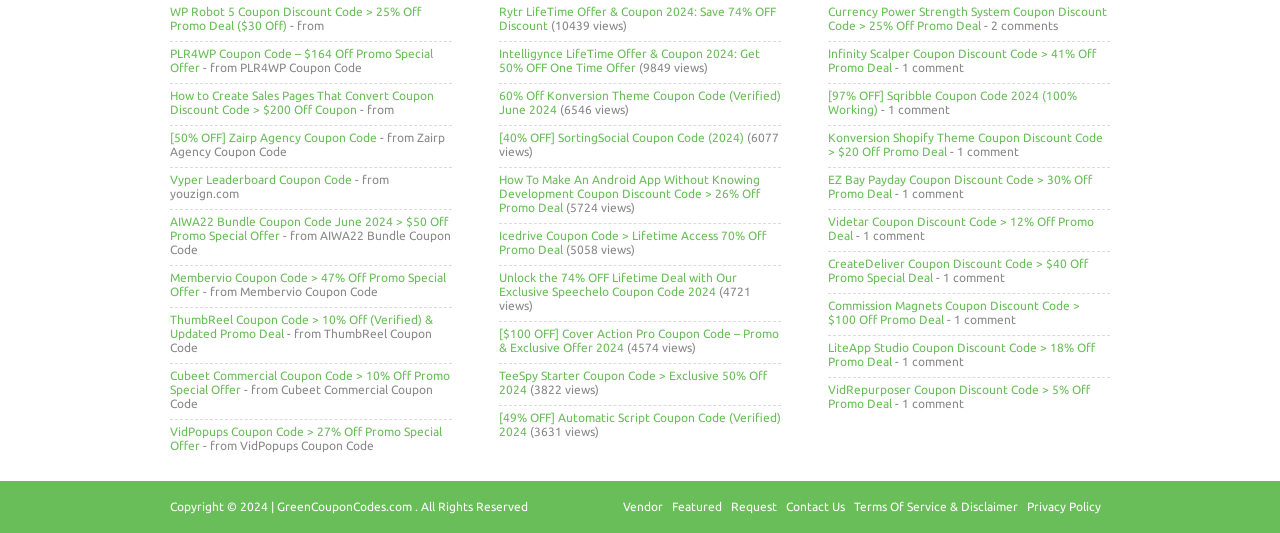Provide a one-word or brief phrase answer to the question:
How many views does the Rytr LifeTime Offer & Coupon 2024 have?

10439 views